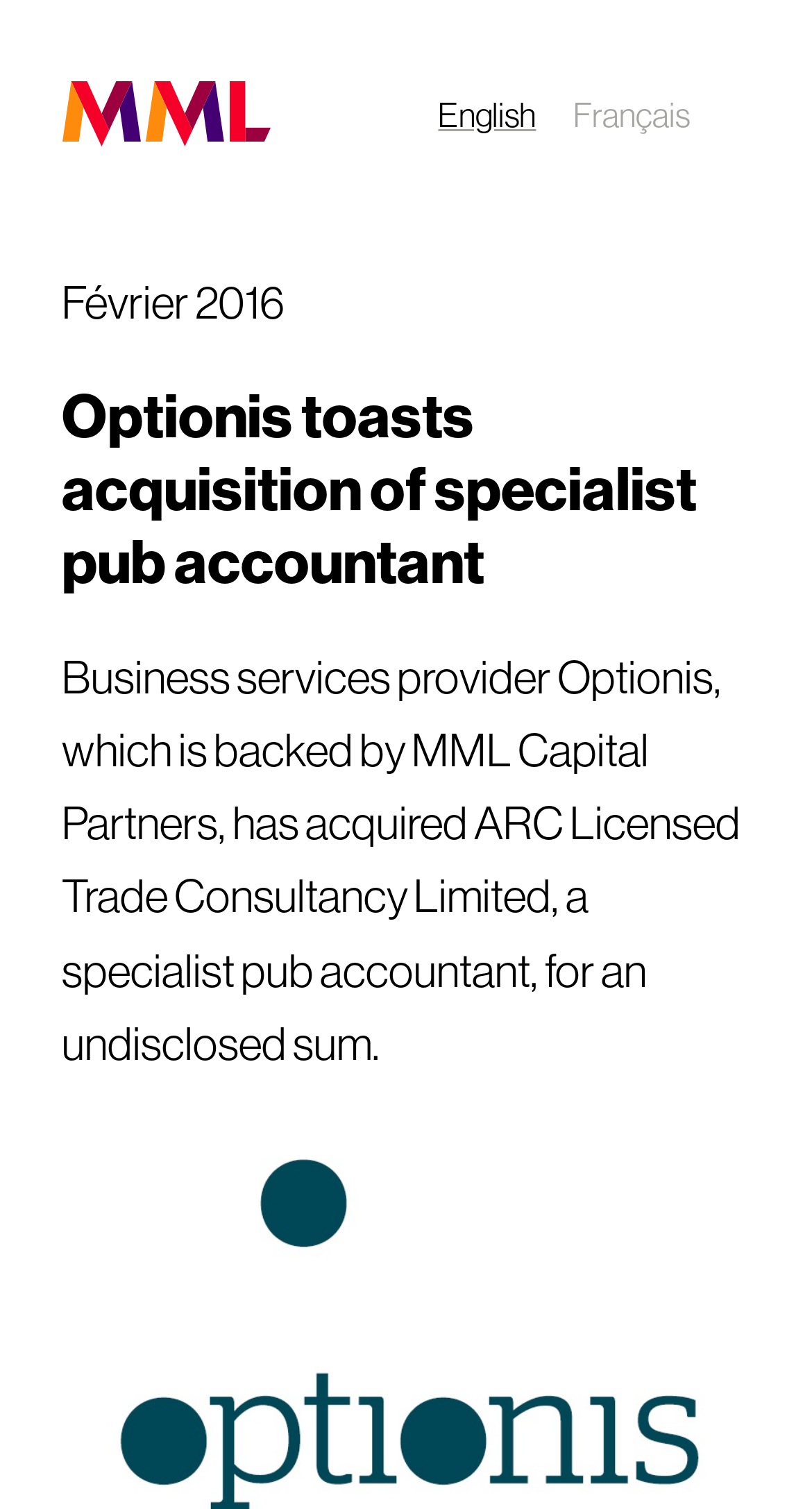Use a single word or phrase to answer the question:
What is the nature of the acquisition?

undisclosed sum